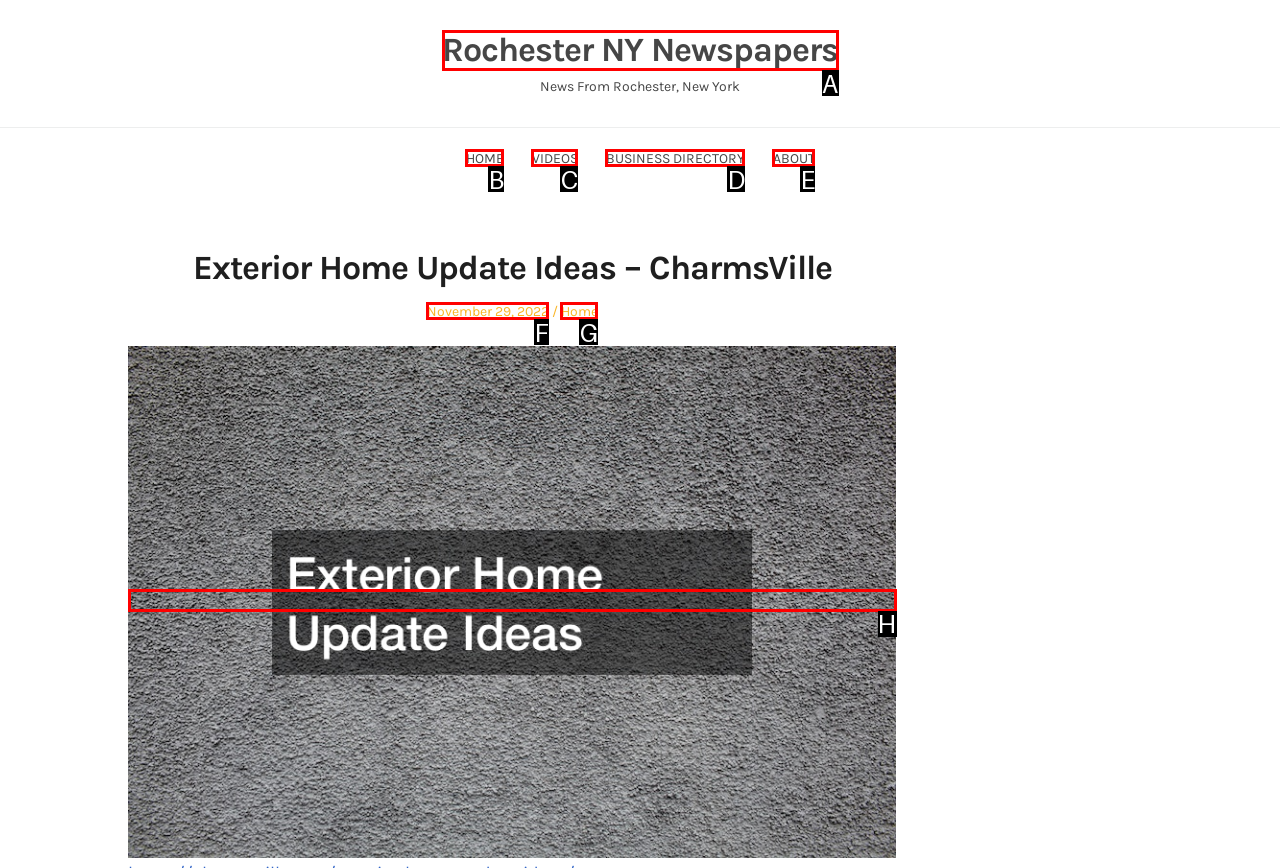Match the following description to a UI element: Rochester NY Newspapers
Provide the letter of the matching option directly.

A